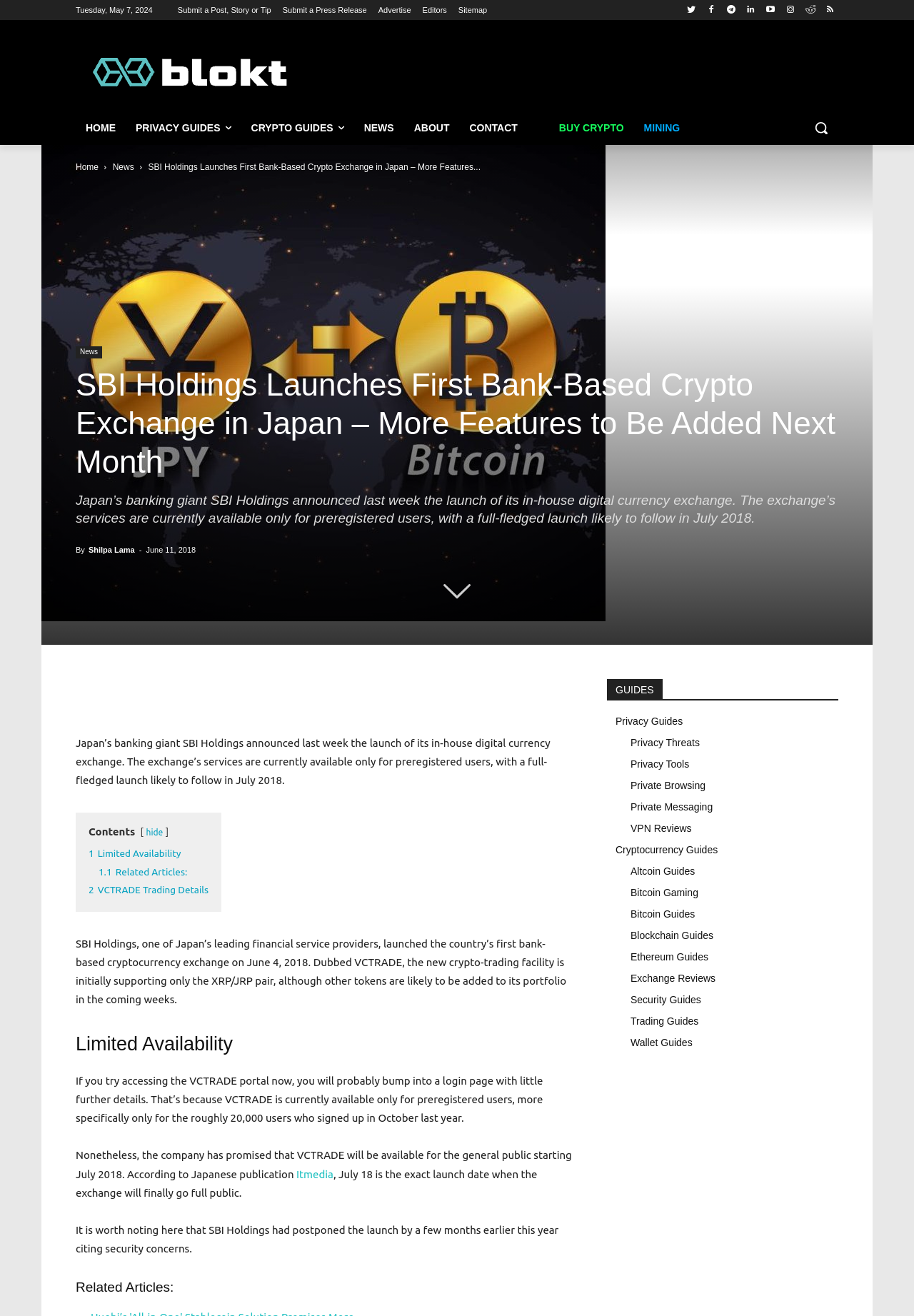Who is the author of the article?
Using the image as a reference, answer the question with a short word or phrase.

Shilpa Lama